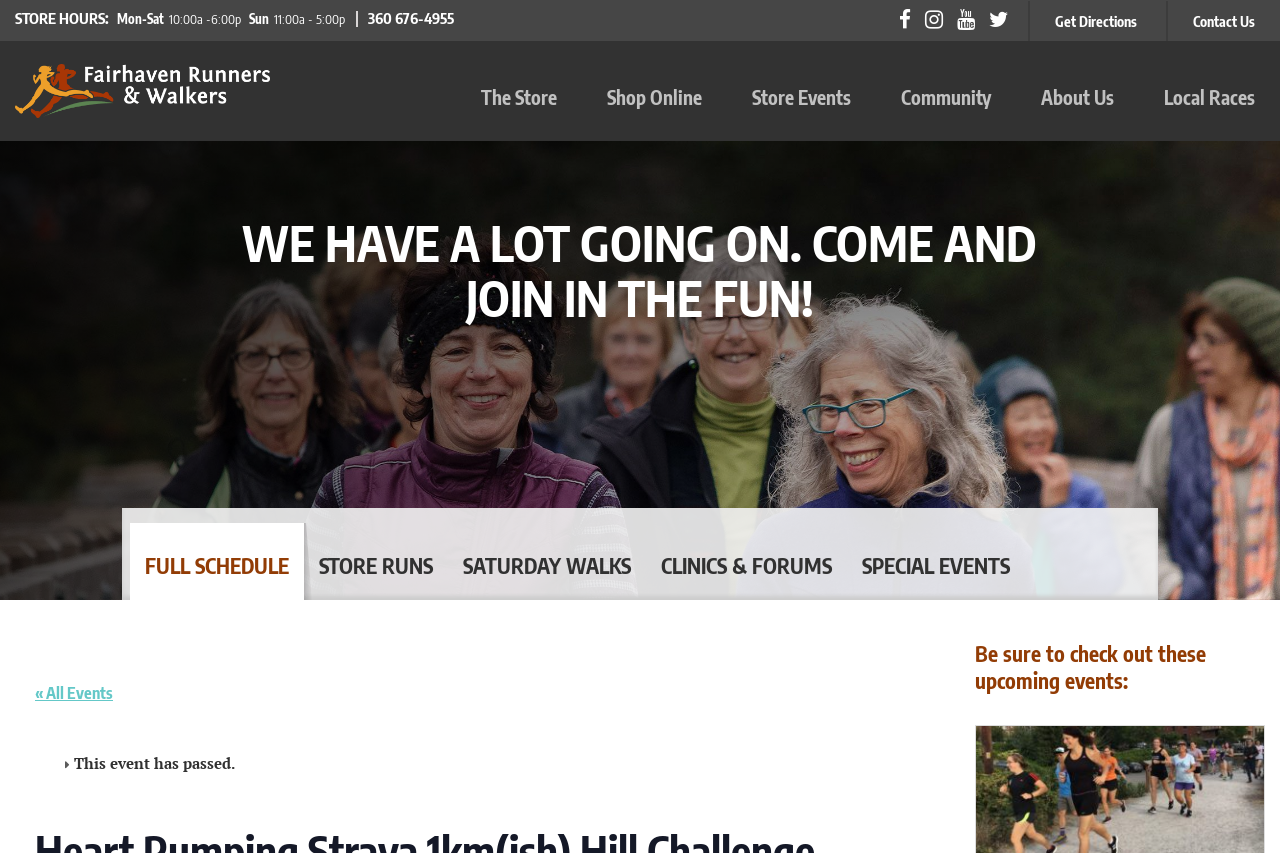Use a single word or phrase to answer the question: 
How many links are there in the navigation menu?

6